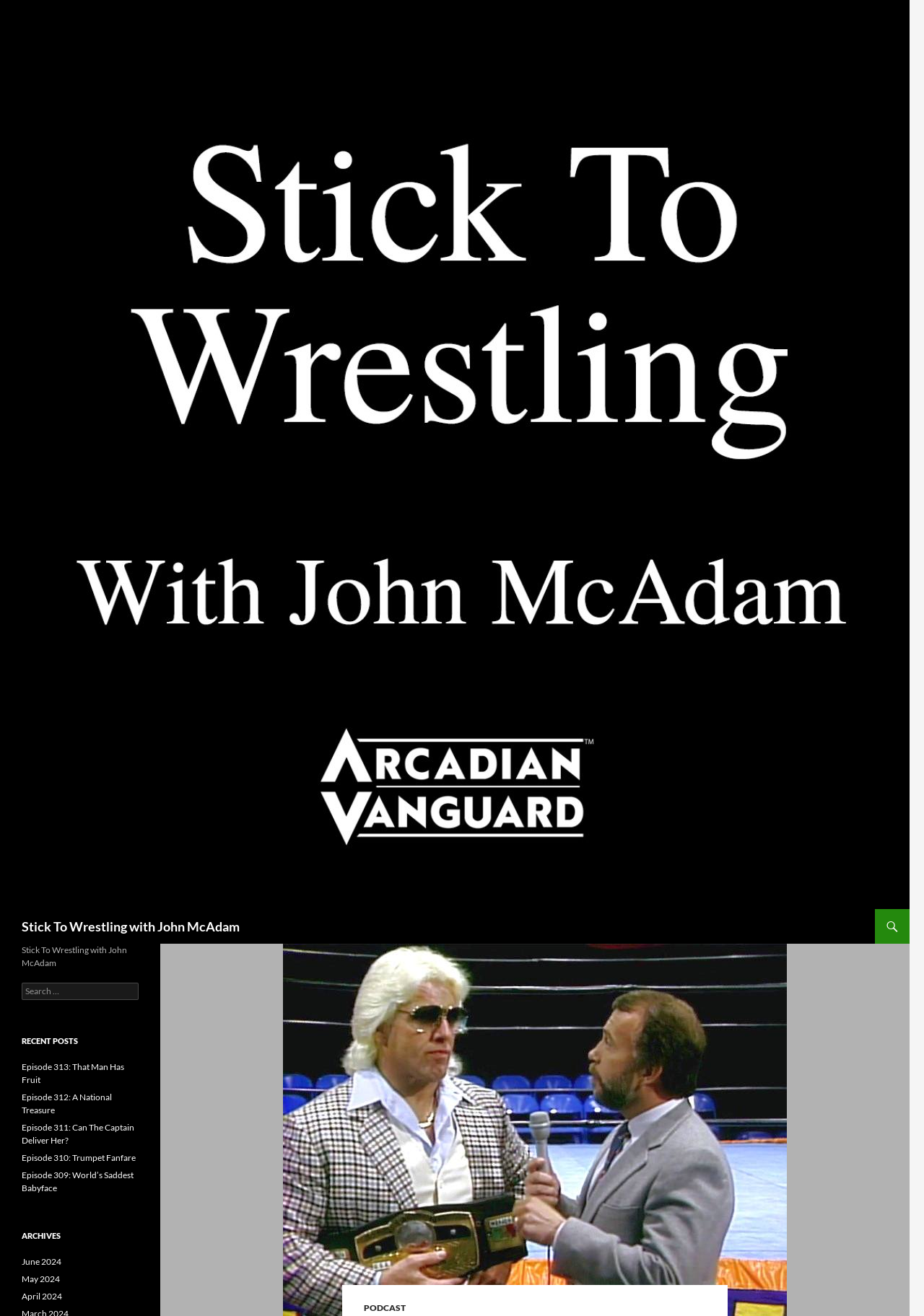Provide the bounding box coordinates for the UI element described in this sentence: "Podcast". The coordinates should be four float values between 0 and 1, i.e., [left, top, right, bottom].

[0.394, 0.99, 0.439, 0.998]